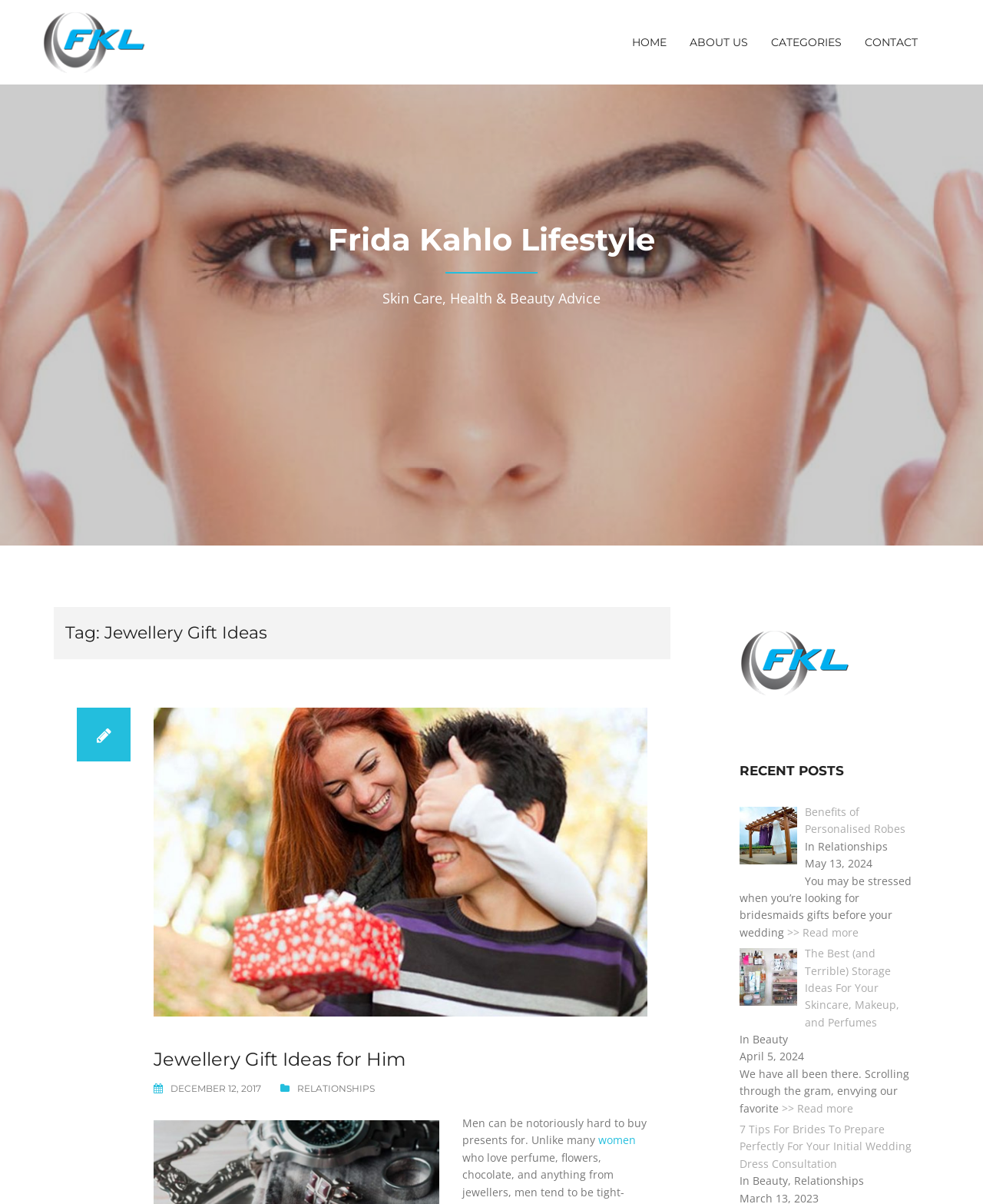Please identify the bounding box coordinates of the element that needs to be clicked to perform the following instruction: "Click on 'Back to top'".

None